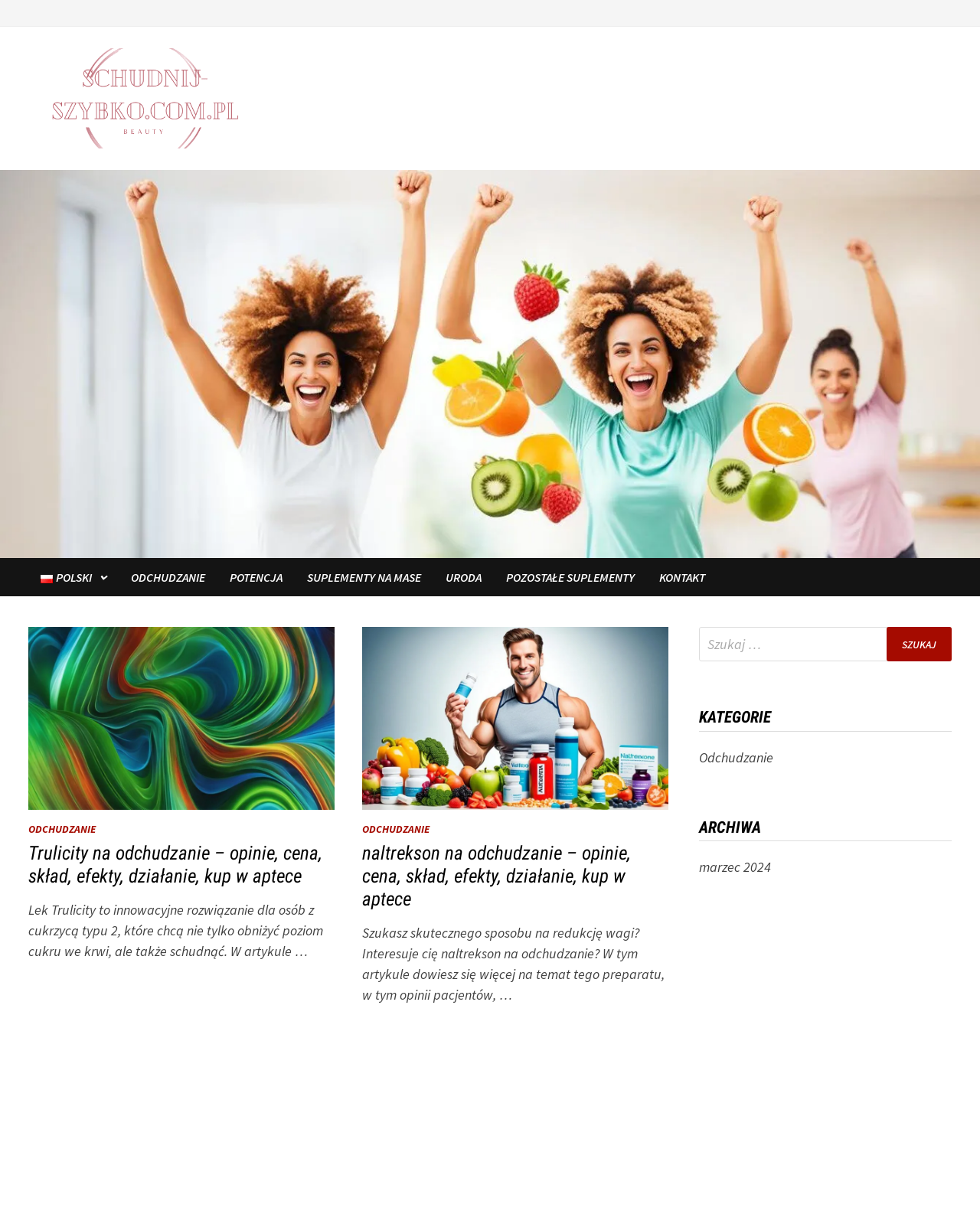What categories are available on the website?
Analyze the image and deliver a detailed answer to the question.

The links at the top of the webpage suggest that the website has categories such as weight loss, potency, supplements, beauty, and others. These categories are likely to contain articles and information related to these topics.